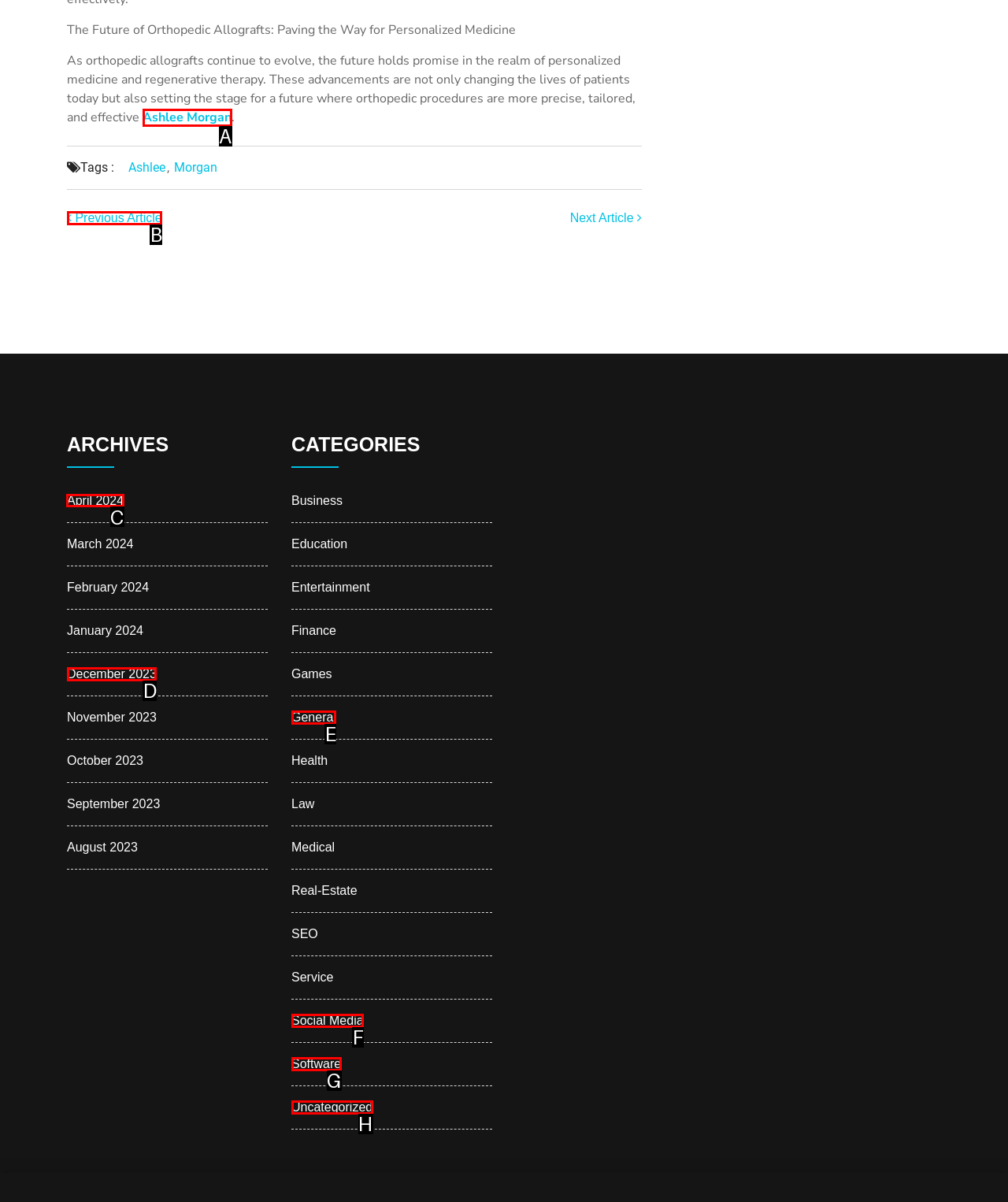Tell me which UI element to click to fulfill the given task: Read the article from April 2024. Respond with the letter of the correct option directly.

C